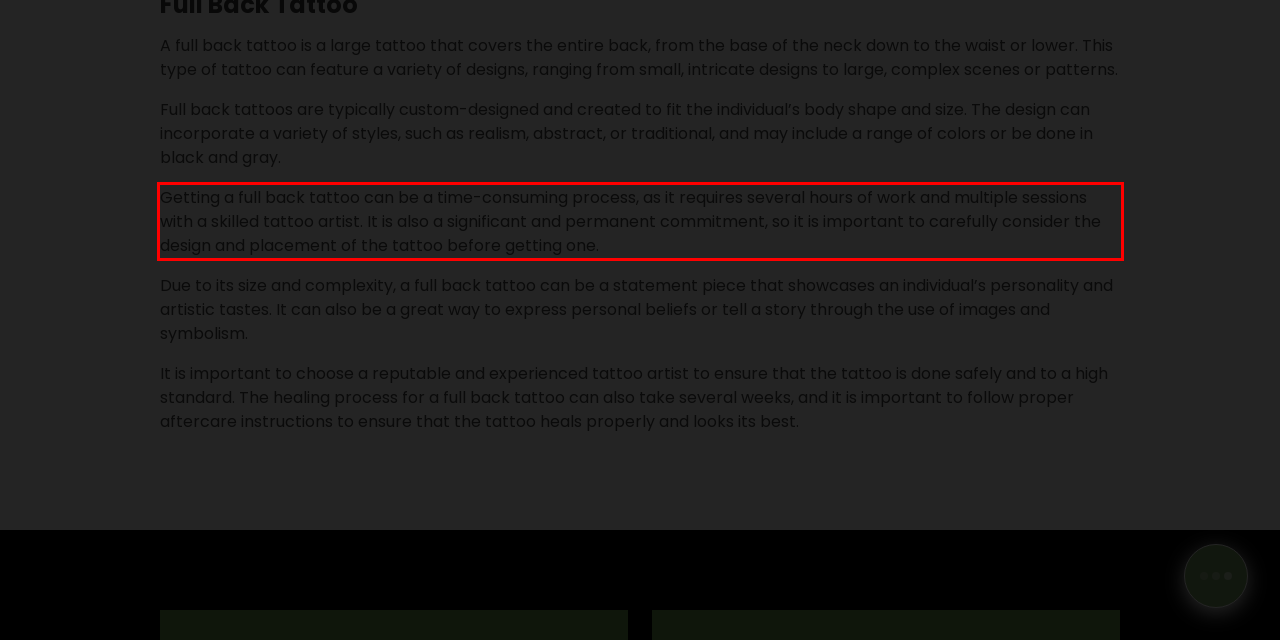You are given a screenshot of a webpage with a UI element highlighted by a red bounding box. Please perform OCR on the text content within this red bounding box.

Getting a full back tattoo can be a time-consuming process, as it requires several hours of work and multiple sessions with a skilled tattoo artist. It is also a significant and permanent commitment, so it is important to carefully consider the design and placement of the tattoo before getting one.